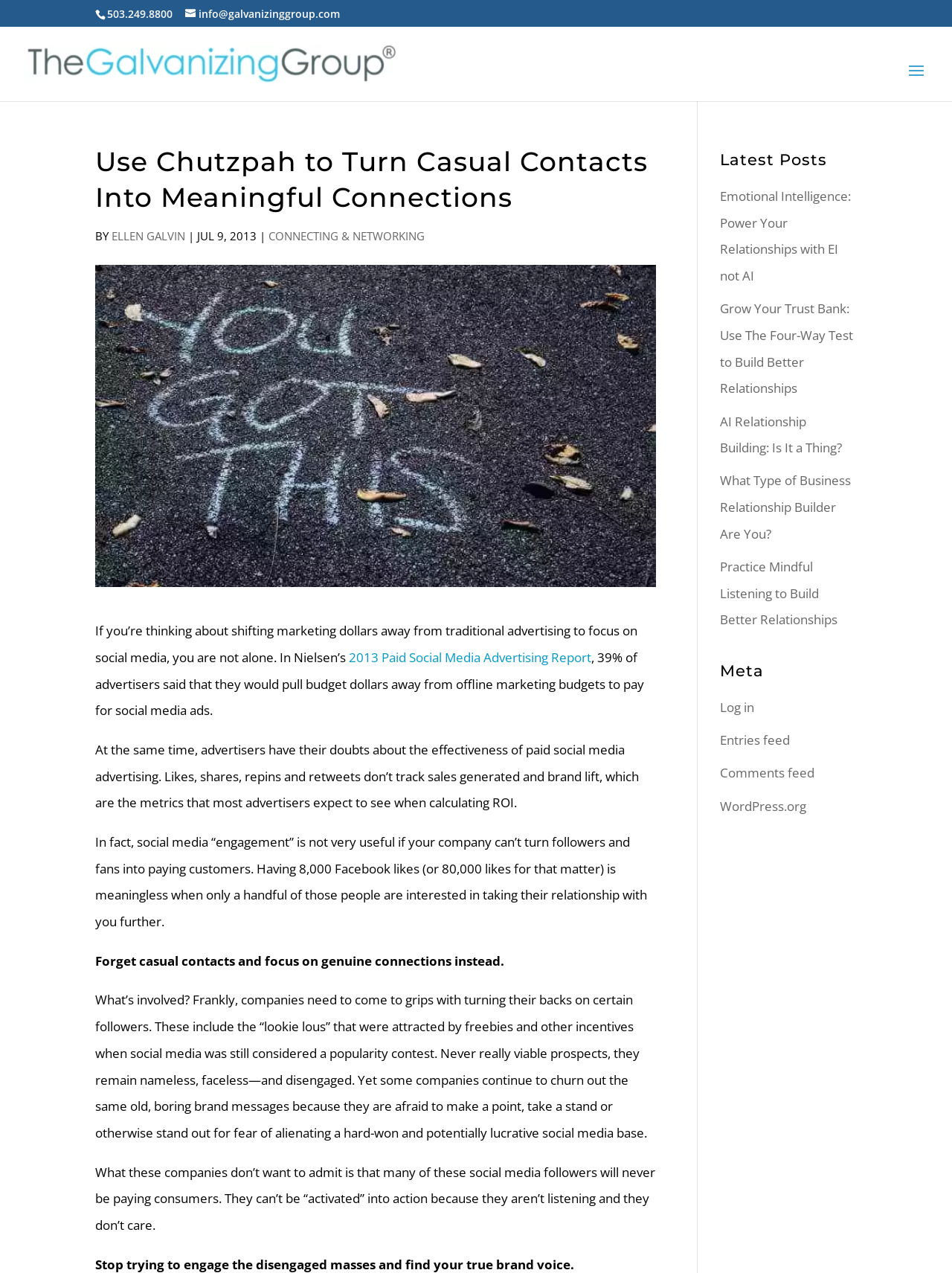Provide a thorough description of the webpage's content and layout.

The webpage appears to be a blog post from The Galvanizing Group, a marketing consulting firm. At the top of the page, there is a header section with the company's logo, phone number, and email address. Below the header, there is a prominent heading that reads "Use Chutzpah to Turn Casual Contacts Into Meaningful Connections" followed by the author's name, Ellen Galvin, and the publication date, July 9, 2013.

The main content of the page is a lengthy article that discusses the importance of creating meaningful connections on social media. The article argues that simply accumulating likes and shares is not enough and that marketers need to focus on building genuine relationships with their followers. The text is divided into several paragraphs, with some links to external sources and emphasis on certain points.

To the right of the main content, there is a sidebar with several links to other blog posts, including "Emotional Intelligence: Power Your Relationships with EI not AI", "Grow Your Trust Bank: Use The Four-Way Test to Build Better Relationships", and others. Below the sidebar, there are links to log in, entries feed, comments feed, and WordPress.org.

There are two images on the page: one is the company's logo, and the other is an illustration with the text "Build Connections You Got This". The overall layout of the page is clean and easy to navigate, with clear headings and concise text.